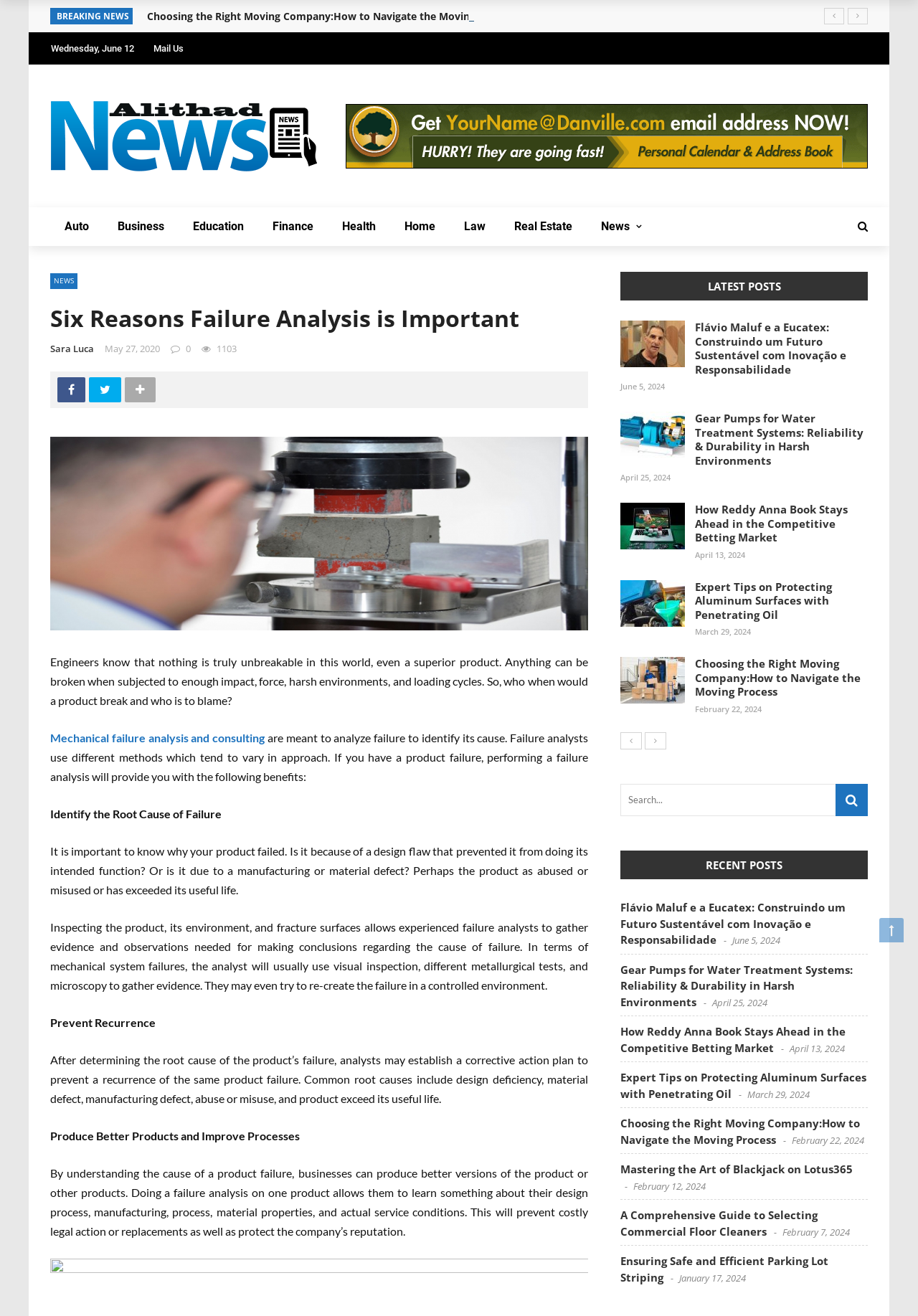Please identify the coordinates of the bounding box that should be clicked to fulfill this instruction: "Click on the 'NEWS' link".

[0.055, 0.208, 0.084, 0.22]